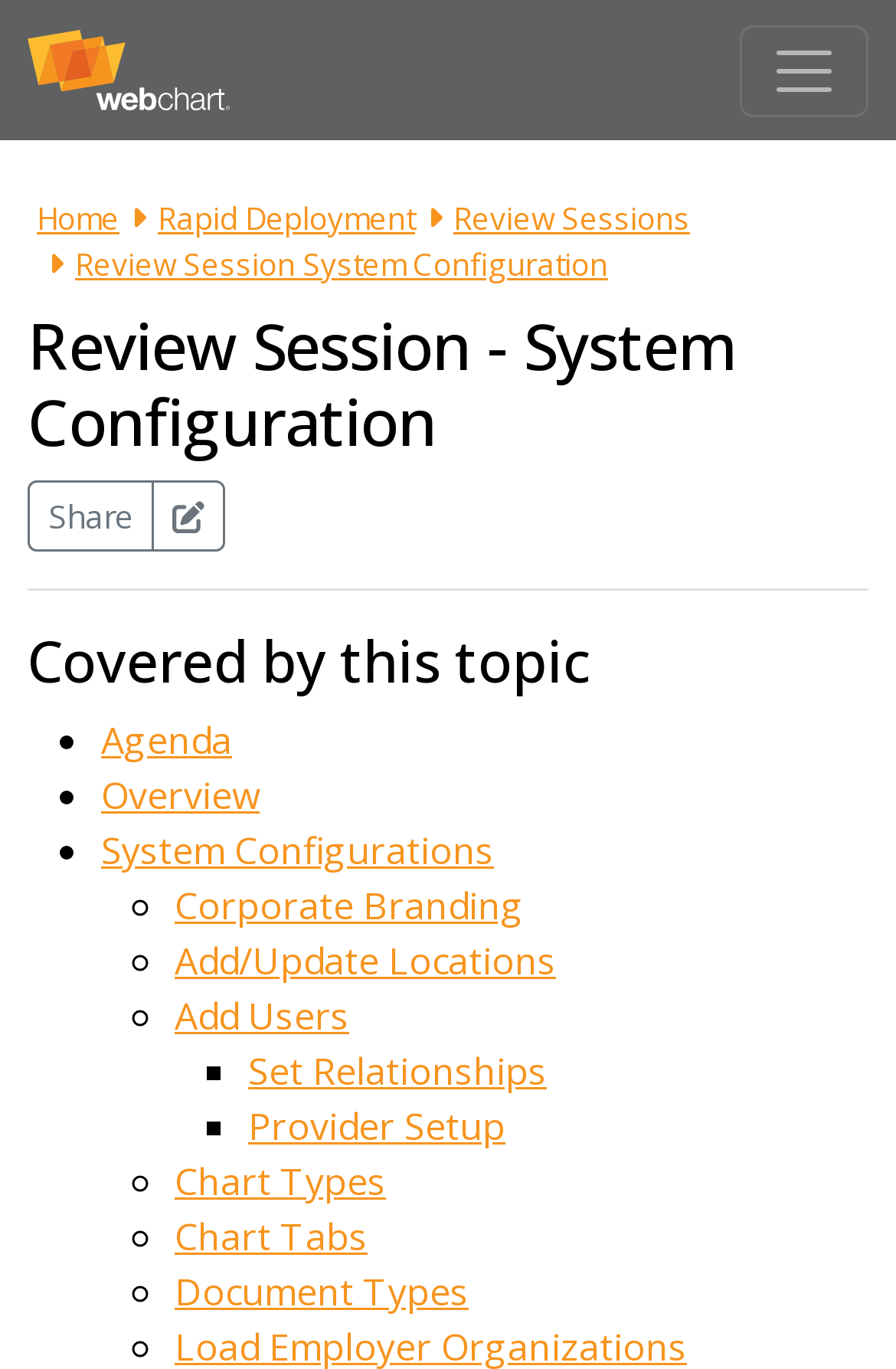How many links are in the navigation bar?
Your answer should be a single word or phrase derived from the screenshot.

5